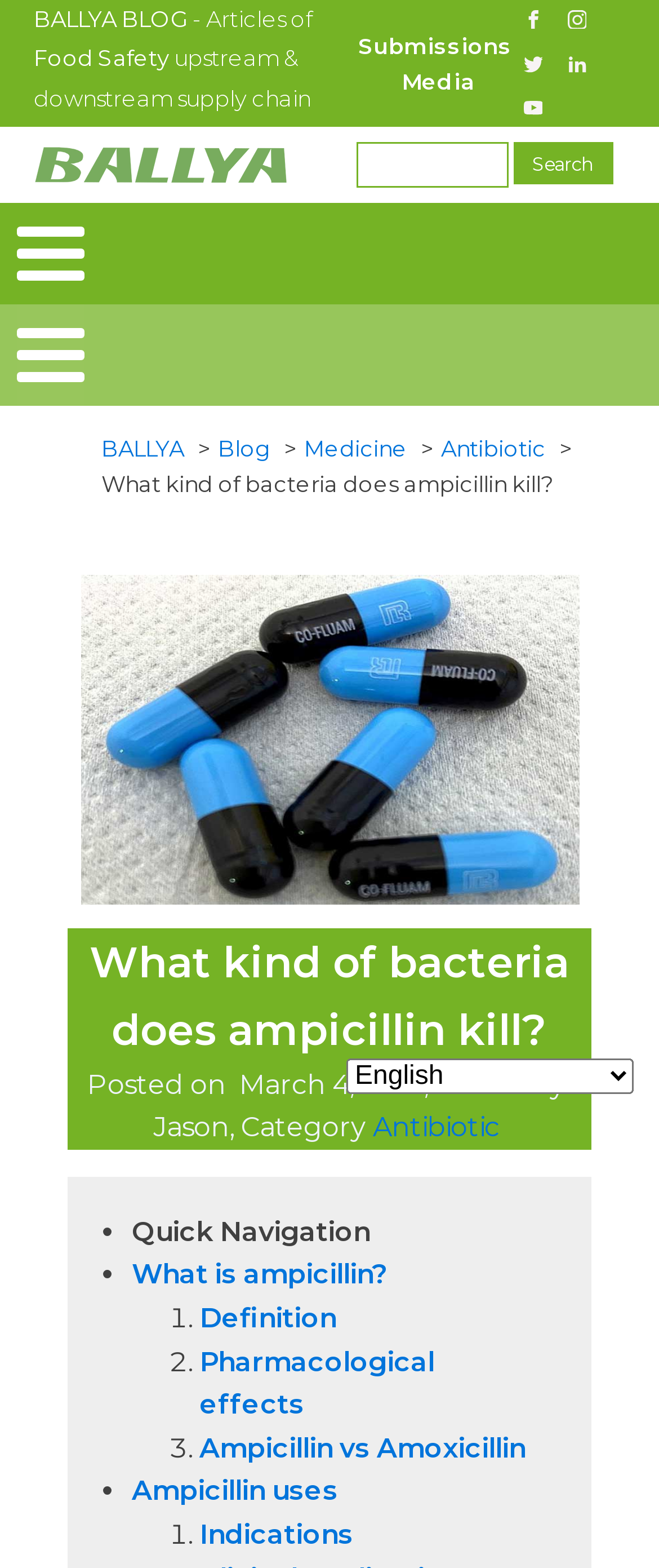Generate a comprehensive caption for the webpage you are viewing.

This webpage is about ampicillin, a beta-lactam antibiotic that treats various bacterial infections. At the top, there is a navigation bar with links to "BALLYA BLOG", "Submissions", "Media", and social media platforms like Facebook, Instagram, Twitter, LinkedIn, and YouTube. Below the navigation bar, there is a search bar with a text box and a "Search" button.

On the left side, there is a breadcrumb navigation menu with links to "BALLYA", "Blog", "Medicine", and "Antibiotic". Next to it, there is a large image related to ampicillin.

The main content of the webpage is divided into sections. The first section has a heading "What kind of bacteria does ampicillin kill?" and a subheading with the date "March 4, 2021" and the editor's name "Jason". Below it, there is a section with a category link to "Antibiotic".

The next section is a list of quick navigation links, including "What is ampicillin?", "Definition", "Pharmacological effects", "Ampicillin vs Amoxicillin", and "Ampicillin uses". Each link has a corresponding list marker (• or 1., 2., 3., etc.).

At the bottom of the page, there is a combobox to select a language. Overall, the webpage provides information about ampicillin, its uses, and its effects, with a focus on its role in treating bacterial infections.